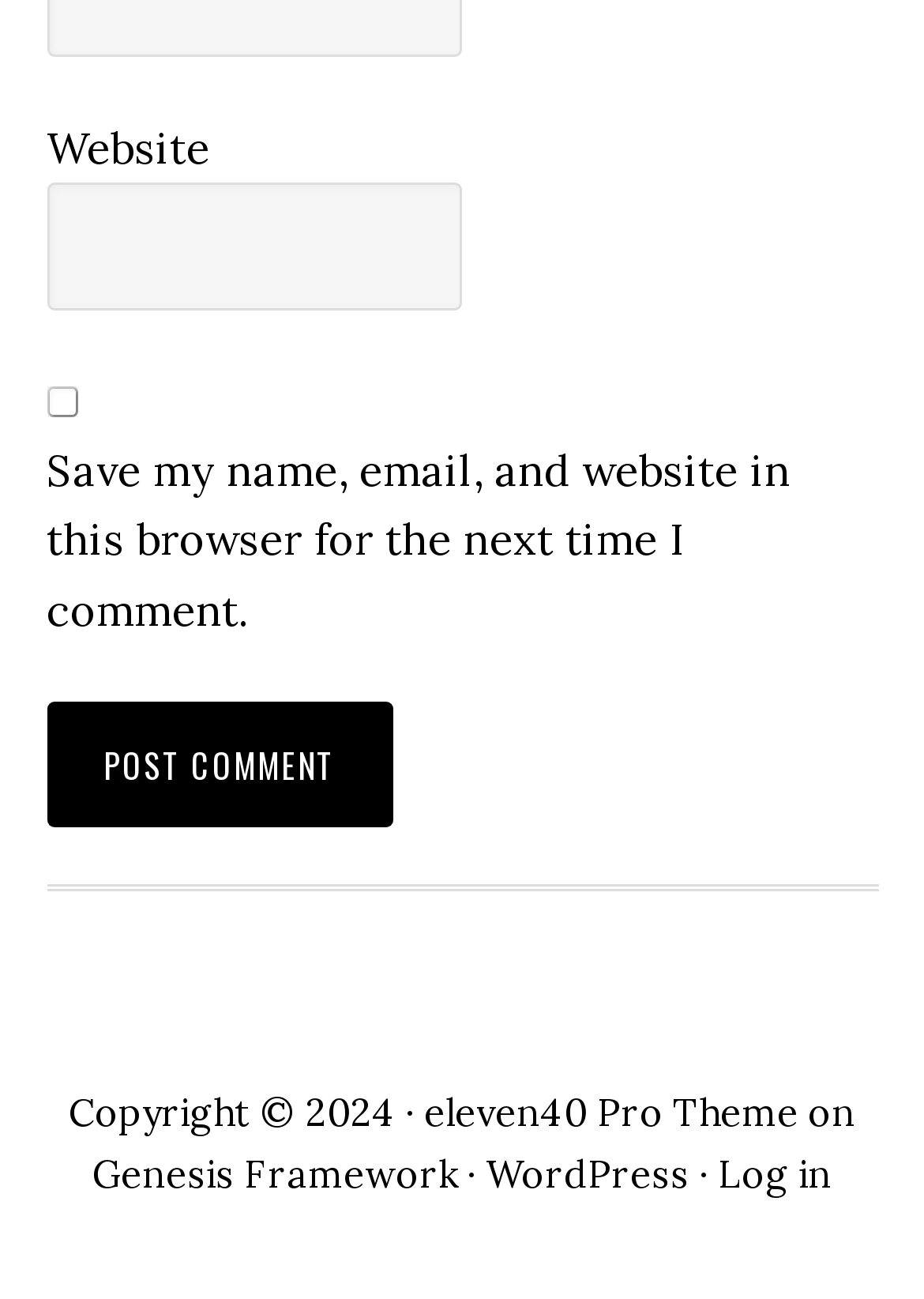Bounding box coordinates are specified in the format (top-left x, top-left y, bottom-right x, bottom-right y). All values are floating point numbers bounded between 0 and 1. Please provide the bounding box coordinate of the region this sentence describes: parent_node: Website name="url"

[0.05, 0.14, 0.5, 0.239]